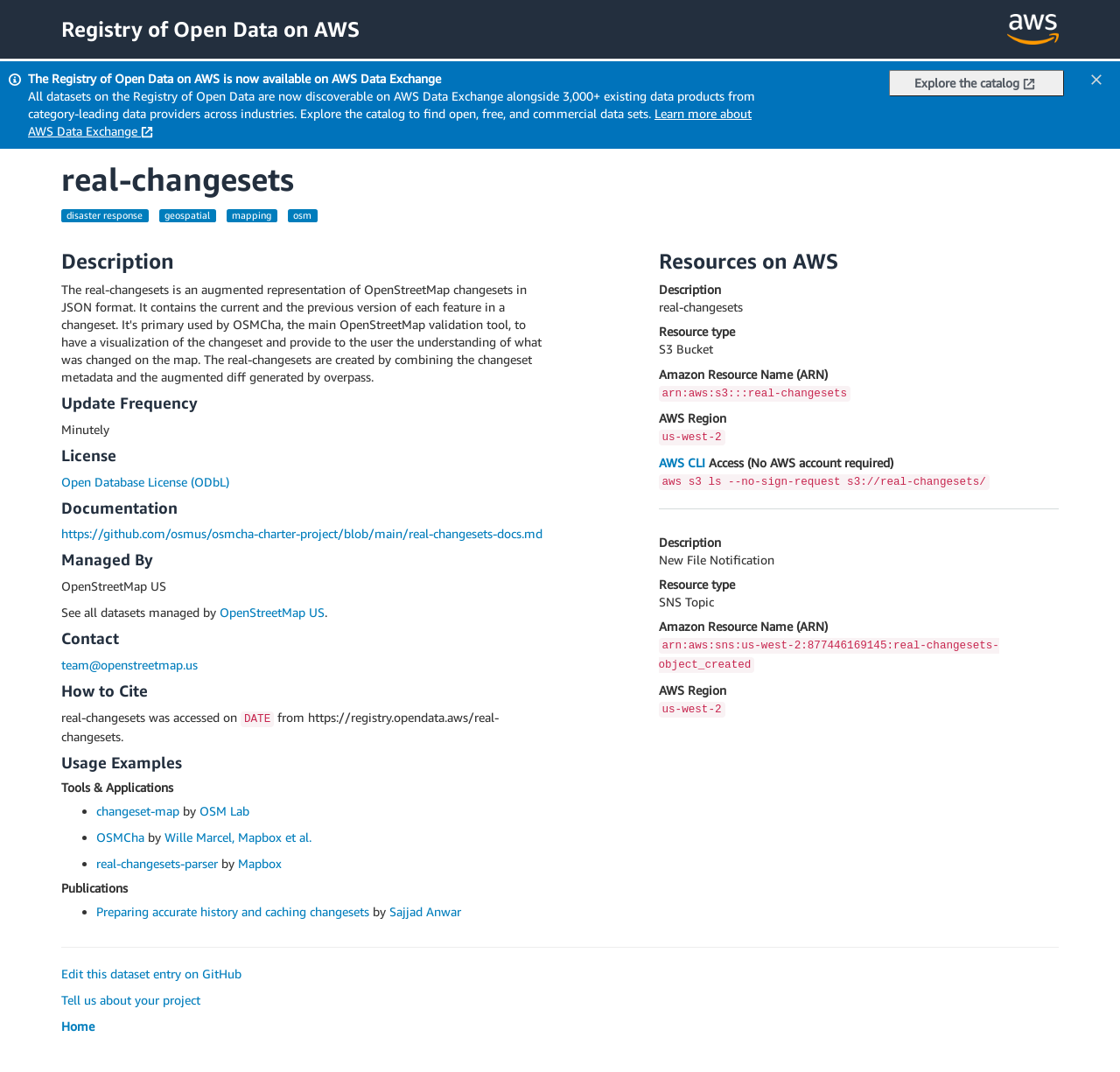Indicate the bounding box coordinates of the element that needs to be clicked to satisfy the following instruction: "Explore the catalog". The coordinates should be four float numbers between 0 and 1, i.e., [left, top, right, bottom].

[0.794, 0.065, 0.95, 0.09]